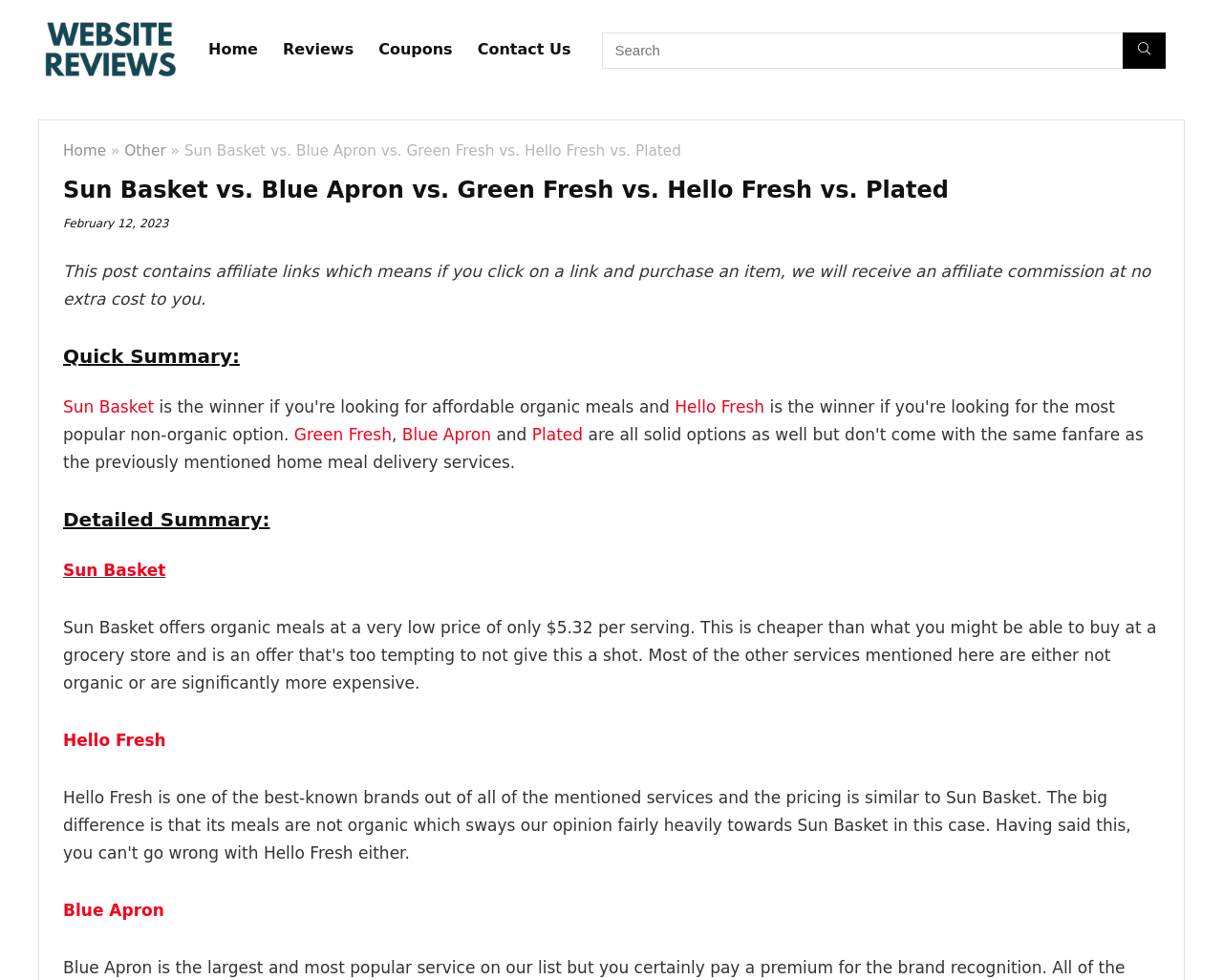What is the purpose of the affiliate links in this post?
Please provide a comprehensive and detailed answer to the question.

The purpose of the affiliate links in this post can be determined by reading the disclaimer text, which states that if you click on a link and purchase an item, the website will receive an affiliate commission at no extra cost to you.